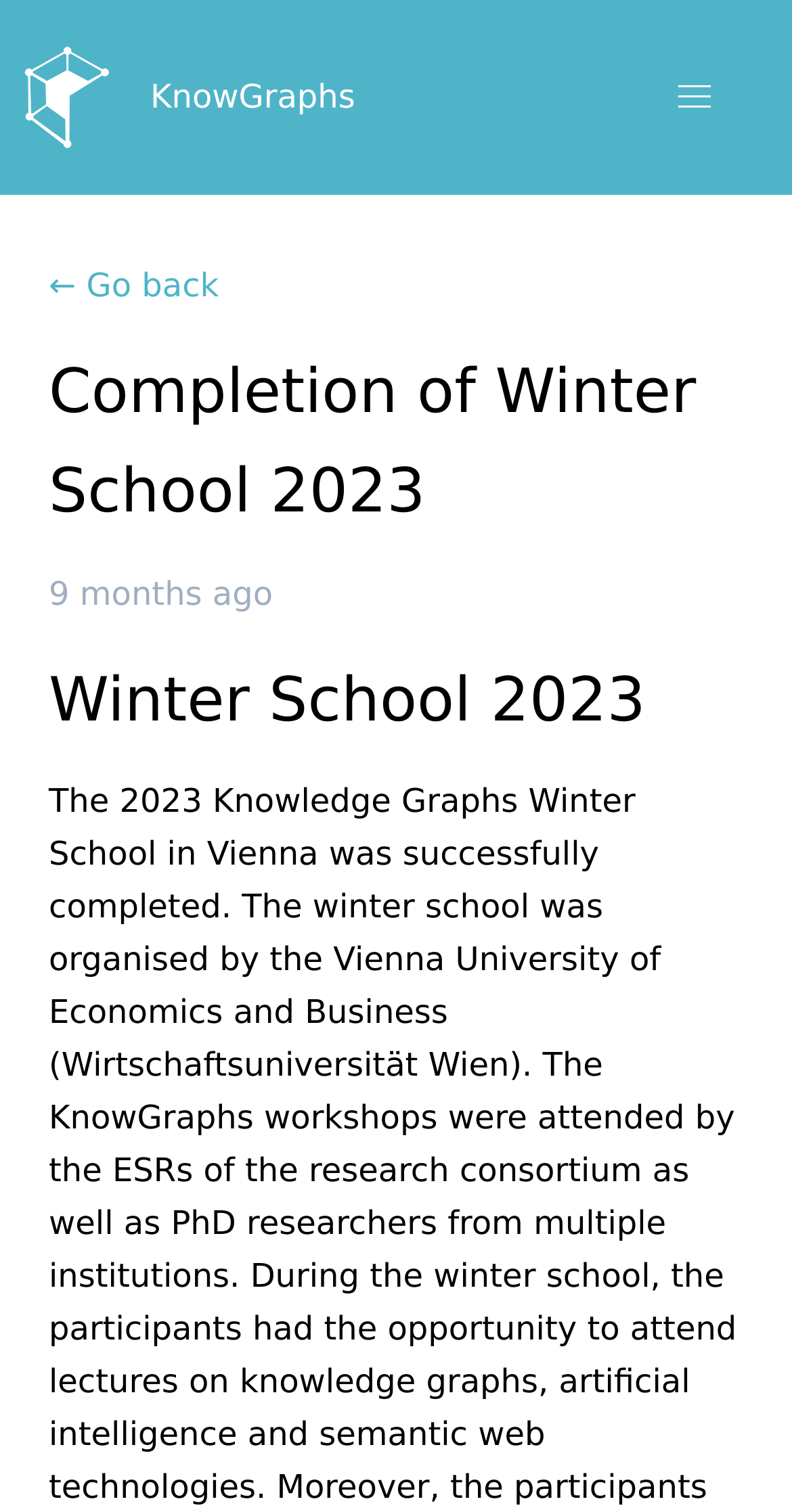Is the menu expanded?
Refer to the image and answer the question using a single word or phrase.

No